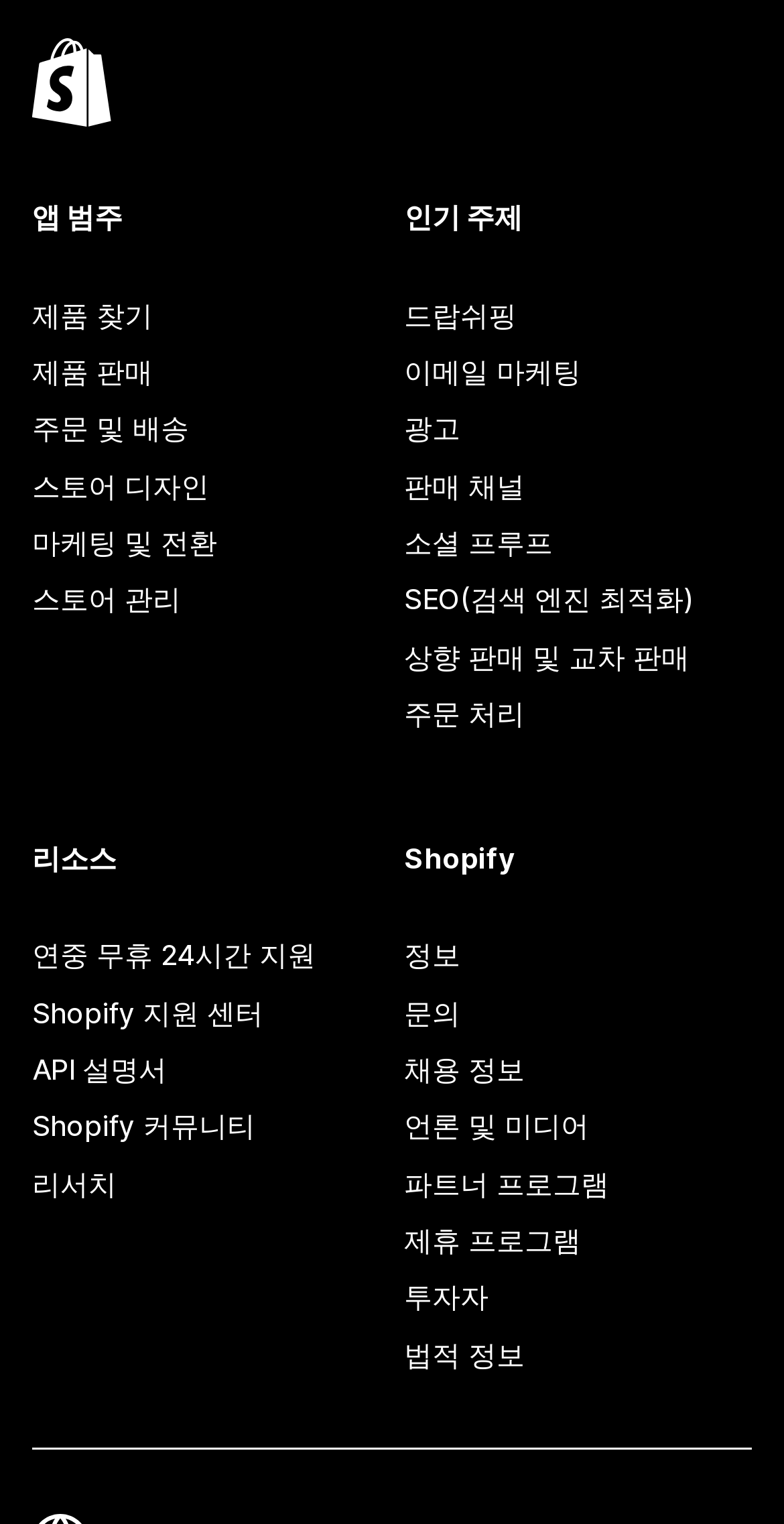Given the content of the image, can you provide a detailed answer to the question?
What are the main categories on the webpage?

By analyzing the webpage structure, I found that there are four main categories: '앱 범주' (App category) on the left, '인기 주제' (Popular topics) on the right, '리소스' (Resources) on the left, and 'Shopify' on the right. These categories are separated by headings and contain links to subtopics.